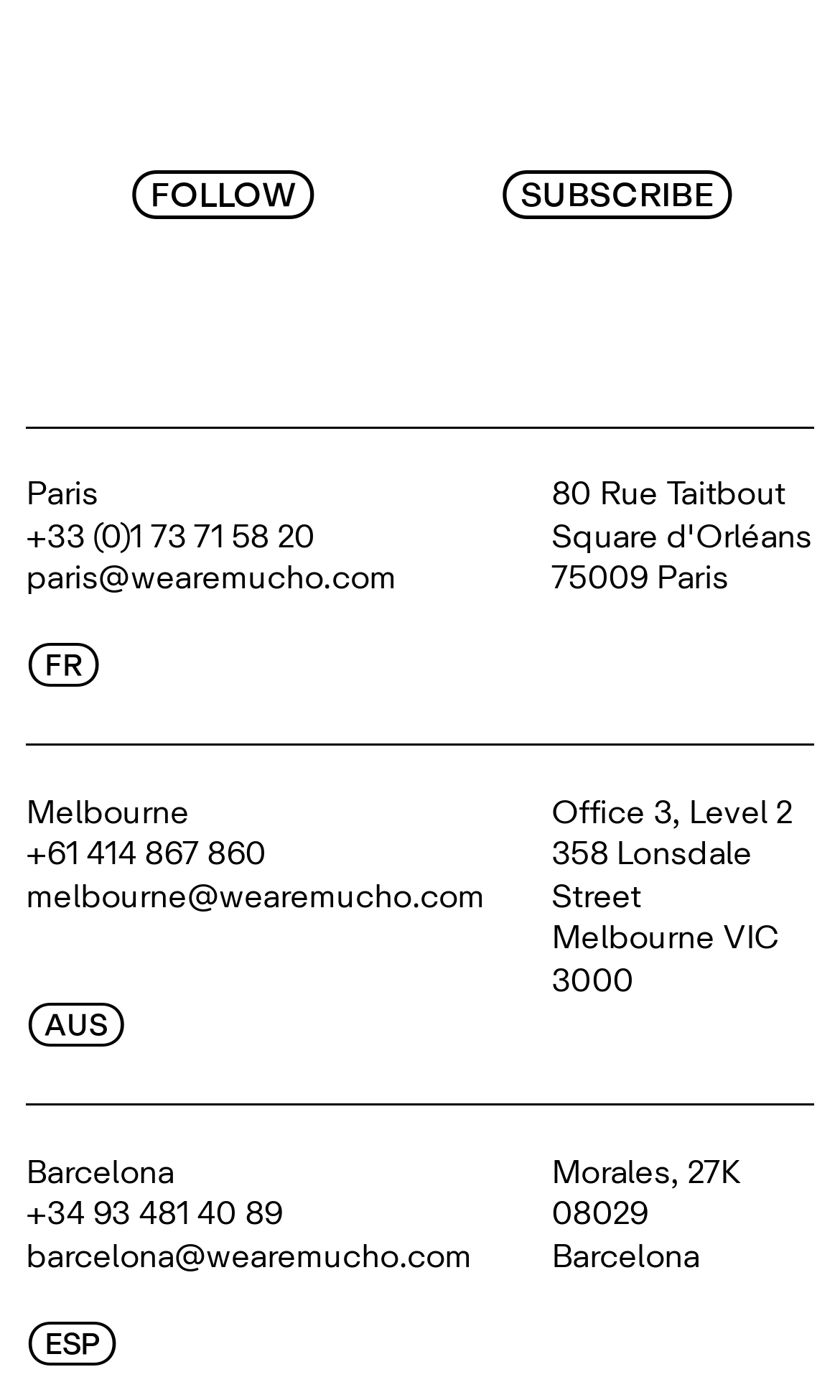Show the bounding box coordinates of the element that should be clicked to complete the task: "Click the Melbourne link".

[0.031, 0.56, 0.225, 0.598]